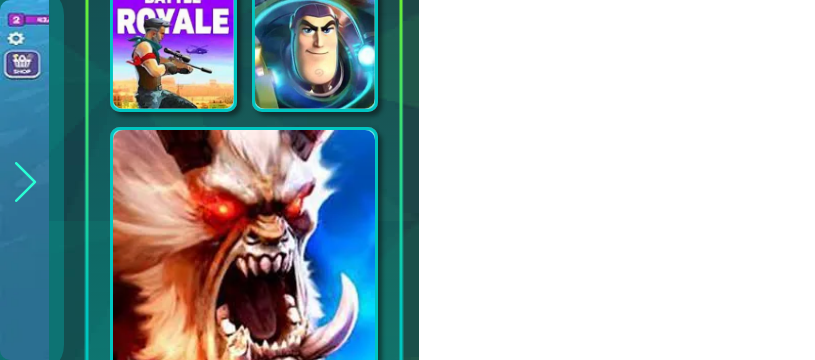Please reply to the following question with a single word or a short phrase:
What is the theme of the game represented by the space ranger character?

Cosmic